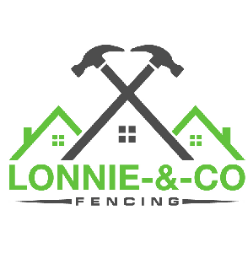Describe the image with as much detail as possible.

The image displays the logo of Lonnie & Co. Fencing, featuring two crossed hammers above a stylized representation of houses. The logo prominently showcases the company name "LONNIE-&-CO" in bold green lettering, positioned above the word "FENCING," which is presented in a smaller, contrasting font. This design highlights the company's expertise in fencing and construction, emphasizing its commitment to quality craftsmanship. Lonnie & Co. is a family-owned business based in North Richland Hills, Texas, known for providing professional fence and concrete services throughout the Dallas-Fort Worth Metroplex. Their logo embodies both their dedication to community service and their industry focus, making it instantly recognizable to potential customers.